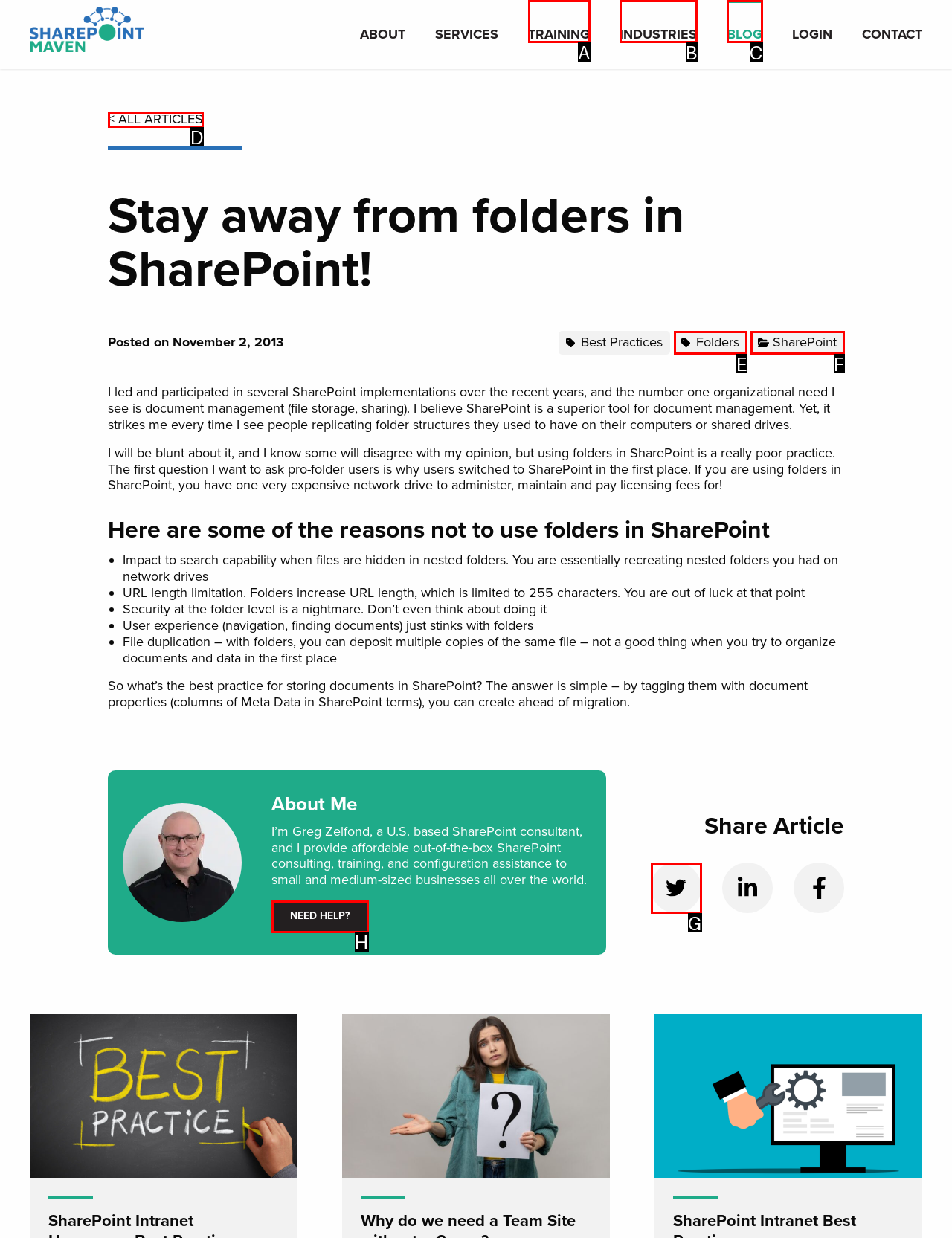Determine which UI element you should click to perform the task: Share the article on Twitter
Provide the letter of the correct option from the given choices directly.

G